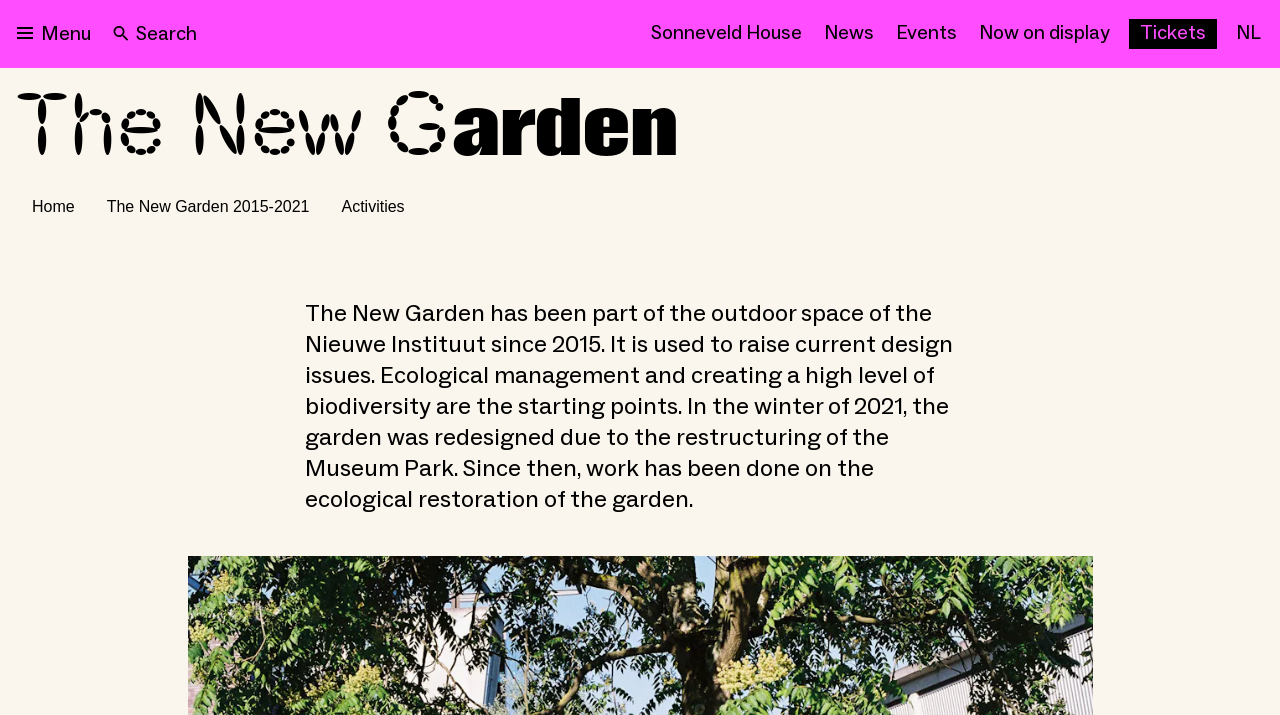Find the bounding box coordinates for the area that should be clicked to accomplish the instruction: "Buy Tickets".

[0.882, 0.027, 0.951, 0.069]